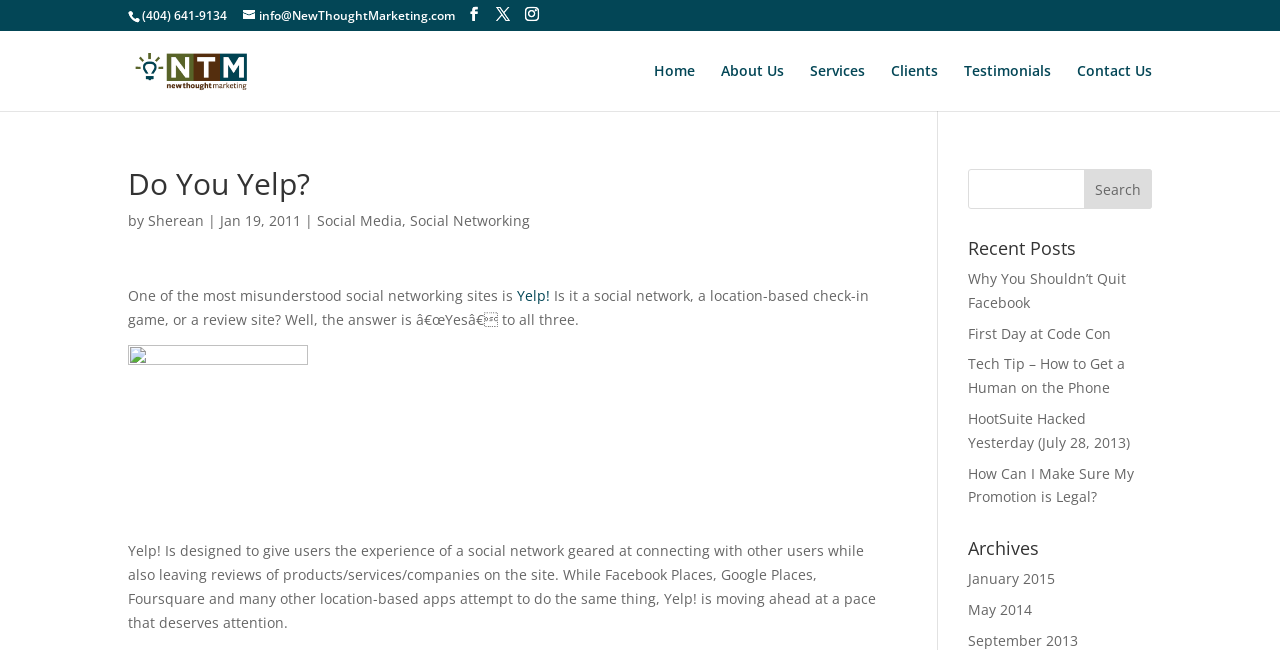What can you do with the search bar?
Please respond to the question with a detailed and well-explained answer.

I found the search bar by looking at the page, where I saw a search element with a textbox and a button labeled 'Search', which suggests that you can use it to search for something on the site.